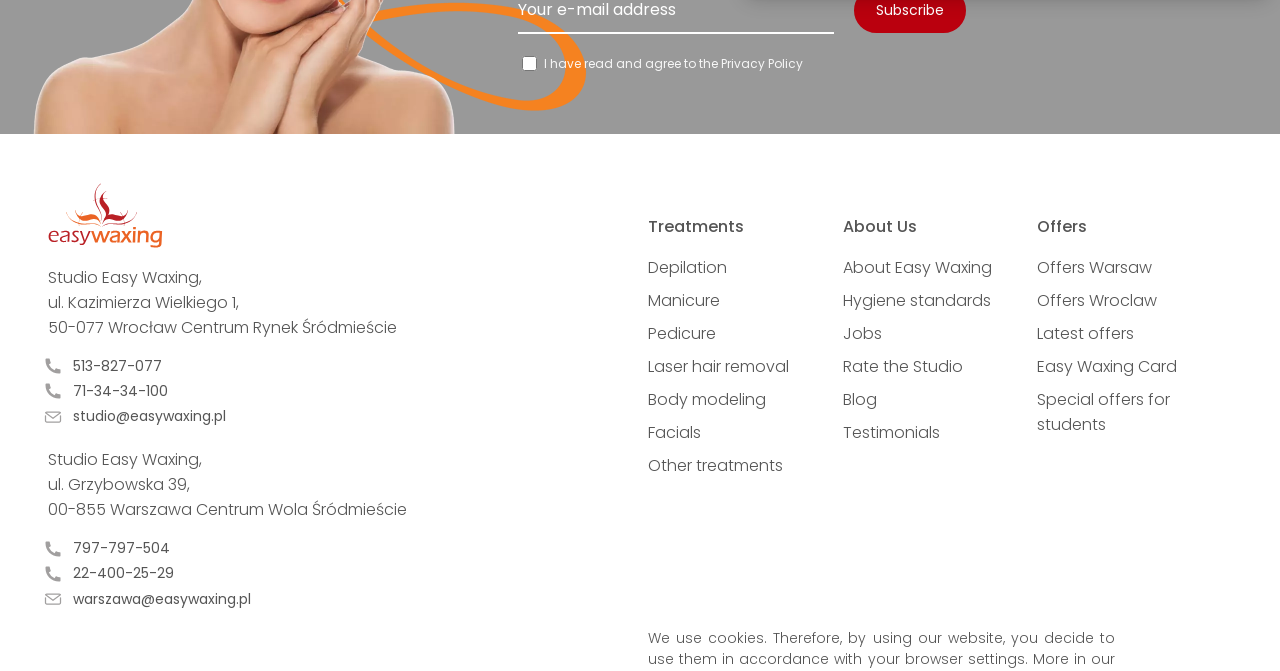Can you pinpoint the bounding box coordinates for the clickable element required for this instruction: "Click on the Depilation treatment link"? The coordinates should be four float numbers between 0 and 1, i.e., [left, top, right, bottom].

[0.506, 0.381, 0.568, 0.415]